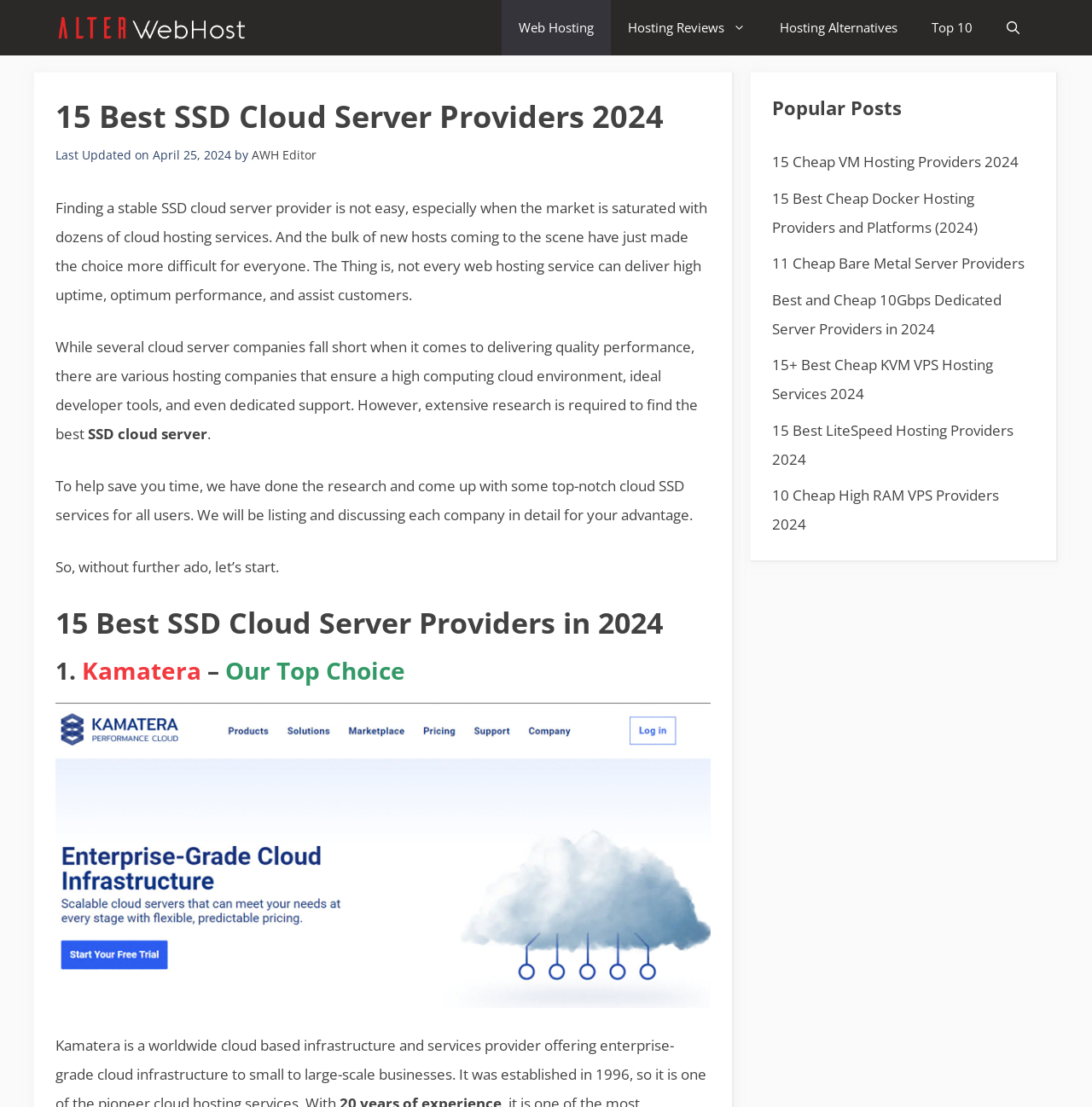Identify the bounding box coordinates of the section that should be clicked to achieve the task described: "Visit Kamatera website".

[0.075, 0.591, 0.184, 0.621]